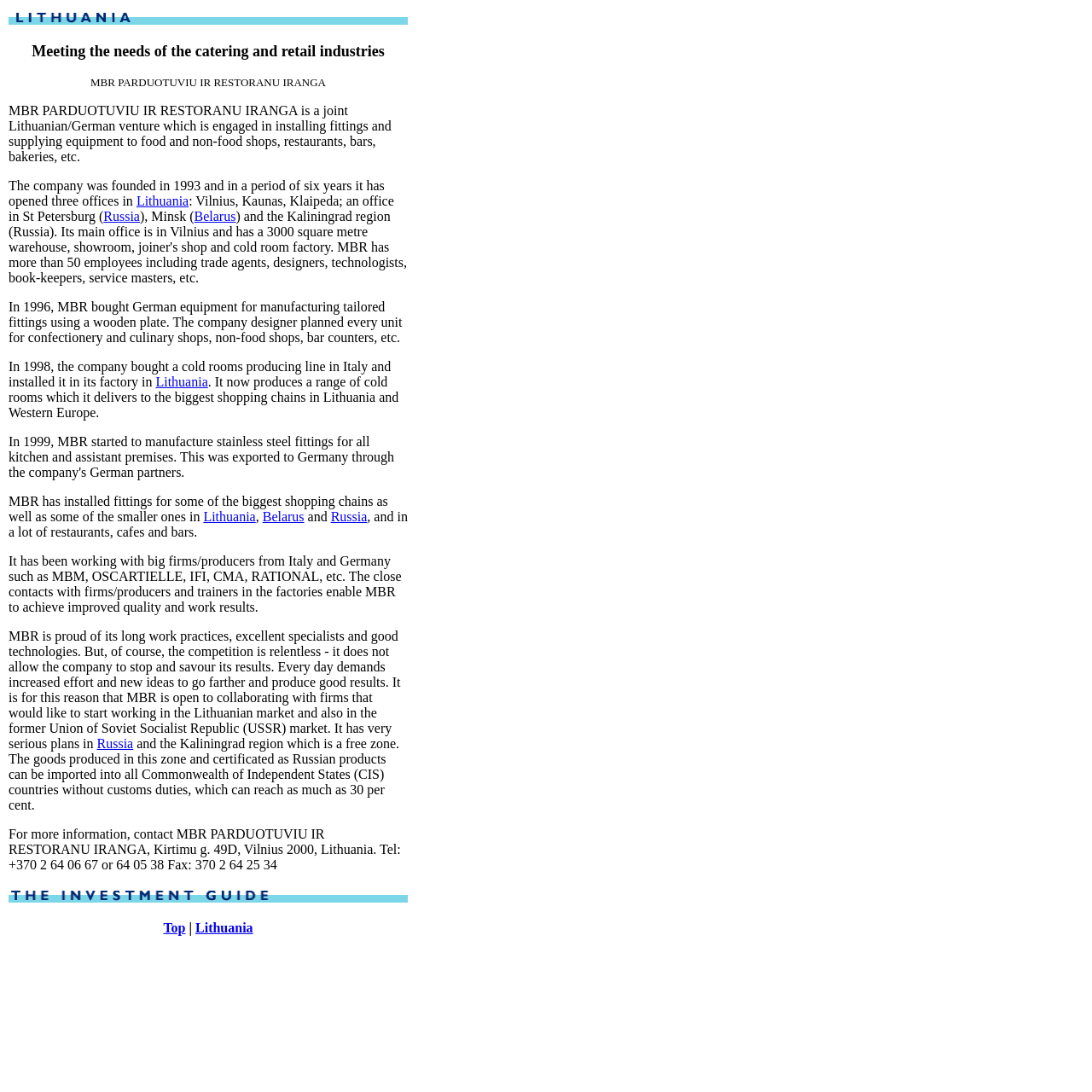Please identify the bounding box coordinates of the element's region that needs to be clicked to fulfill the following instruction: "Click NEWS". The bounding box coordinates should consist of four float numbers between 0 and 1, i.e., [left, top, right, bottom].

None